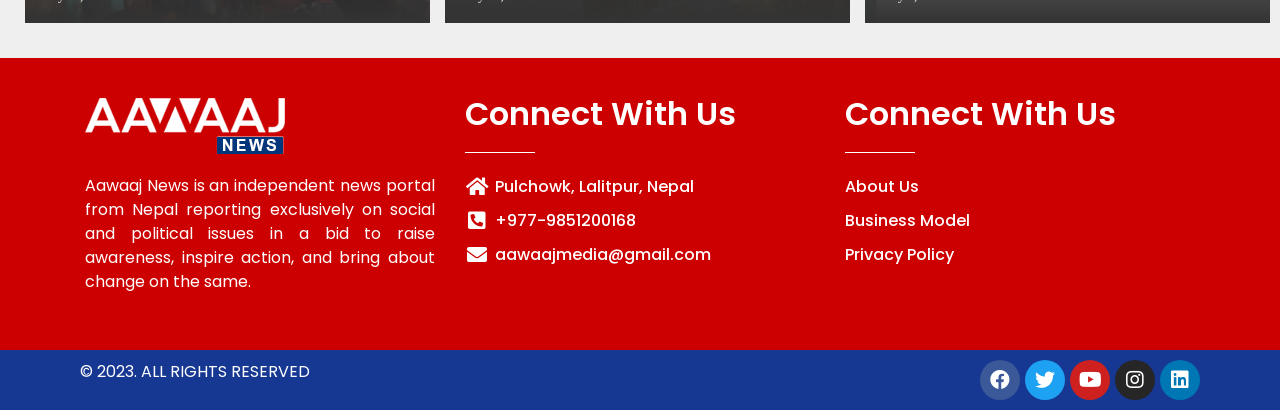Please find the bounding box coordinates for the clickable element needed to perform this instruction: "Follow on Facebook".

[0.766, 0.878, 0.797, 0.976]